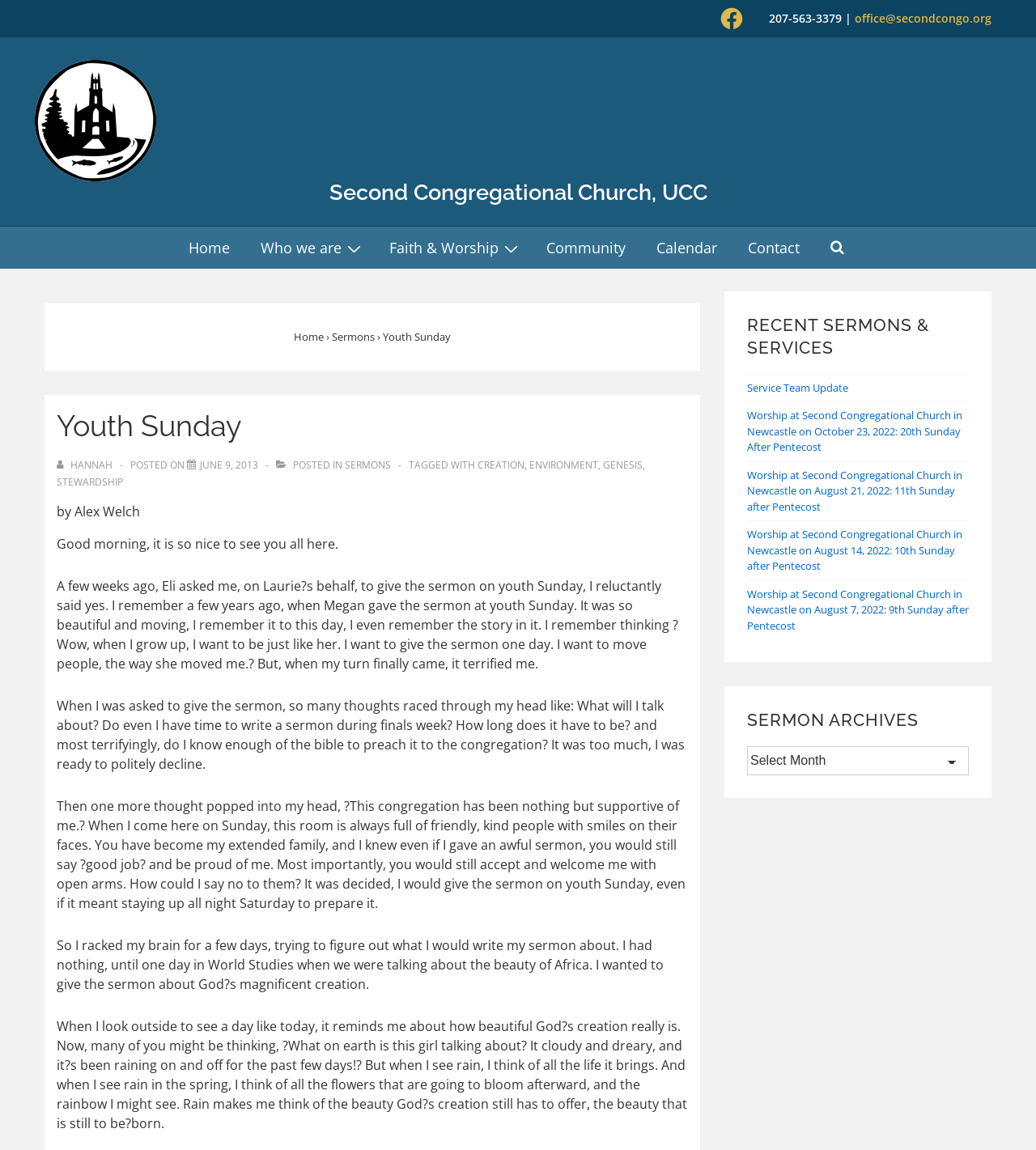What is the author of the sermon?
Please provide a single word or phrase as your answer based on the screenshot.

Alex Welch